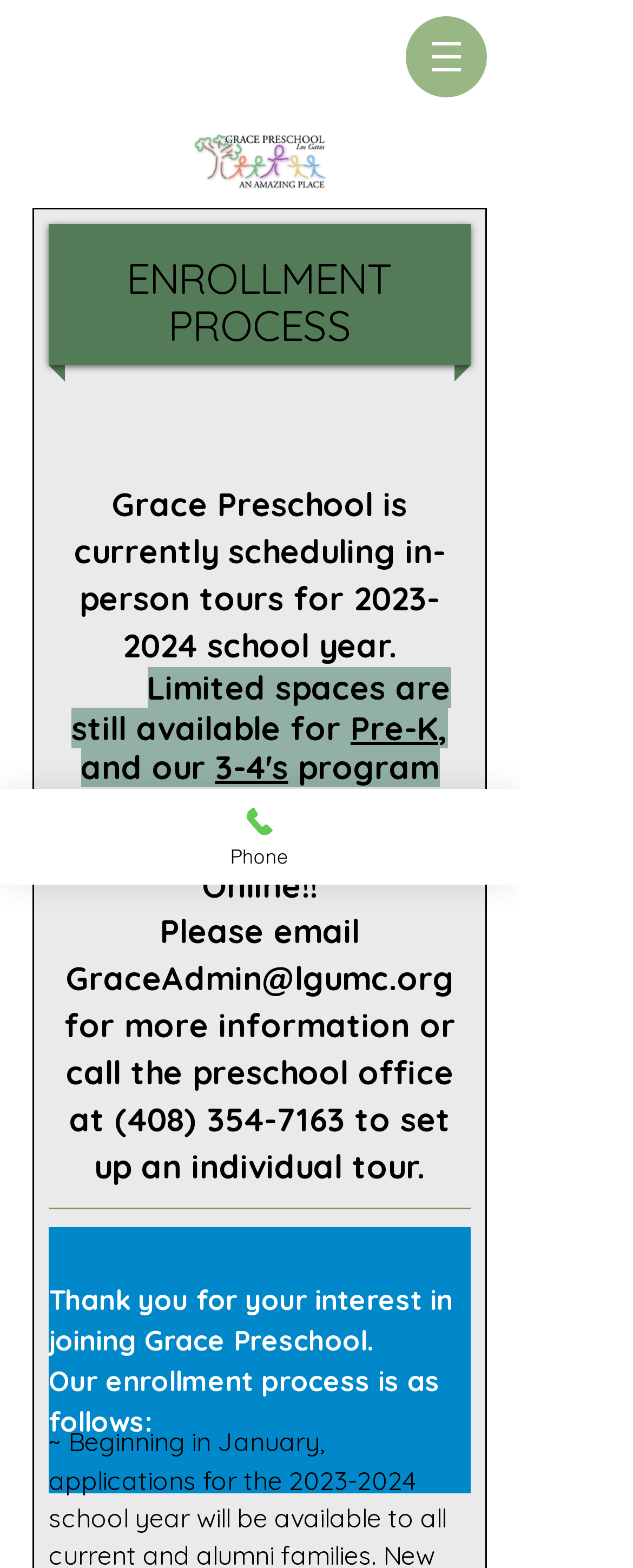Bounding box coordinates are specified in the format (top-left x, top-left y, bottom-right x, bottom-right y). All values are floating point numbers bounded between 0 and 1. Please provide the bounding box coordinate of the region this sentence describes: (408) 354-7163

[0.181, 0.7, 0.545, 0.726]